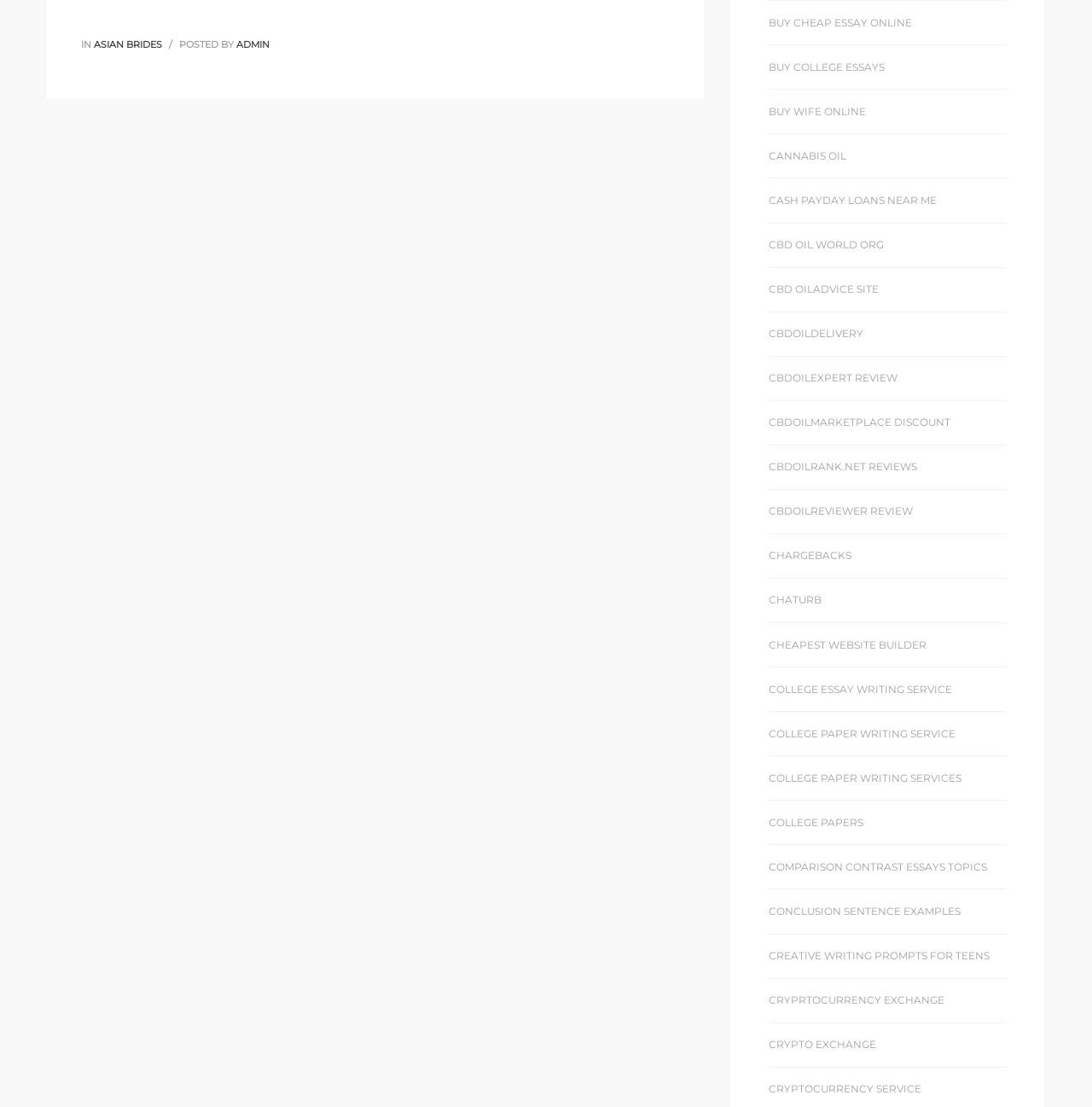Please give a short response to the question using one word or a phrase:
What is the first link on the webpage?

ASIAN BRIDES